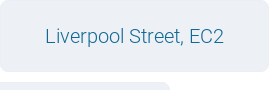Refer to the screenshot and give an in-depth answer to this question: What is the atmosphere associated with Liverpool Street?

The caption describes the image as showcasing the 'vibrant urban atmosphere' associated with Liverpool Street, which suggests that the area is bustling and lively.